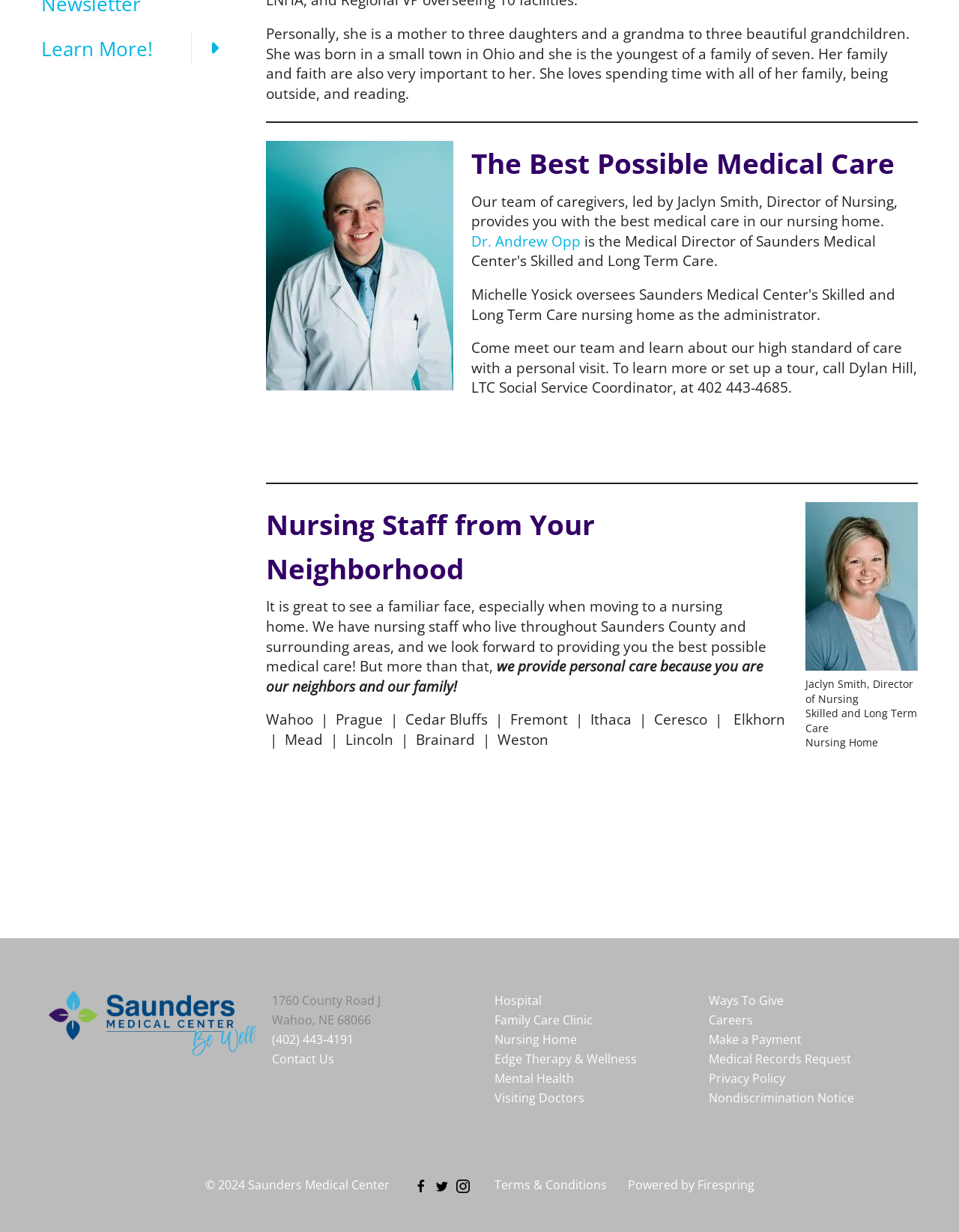Predict the bounding box for the UI component with the following description: "Edge Therapy & Wellness".

[0.516, 0.853, 0.664, 0.866]